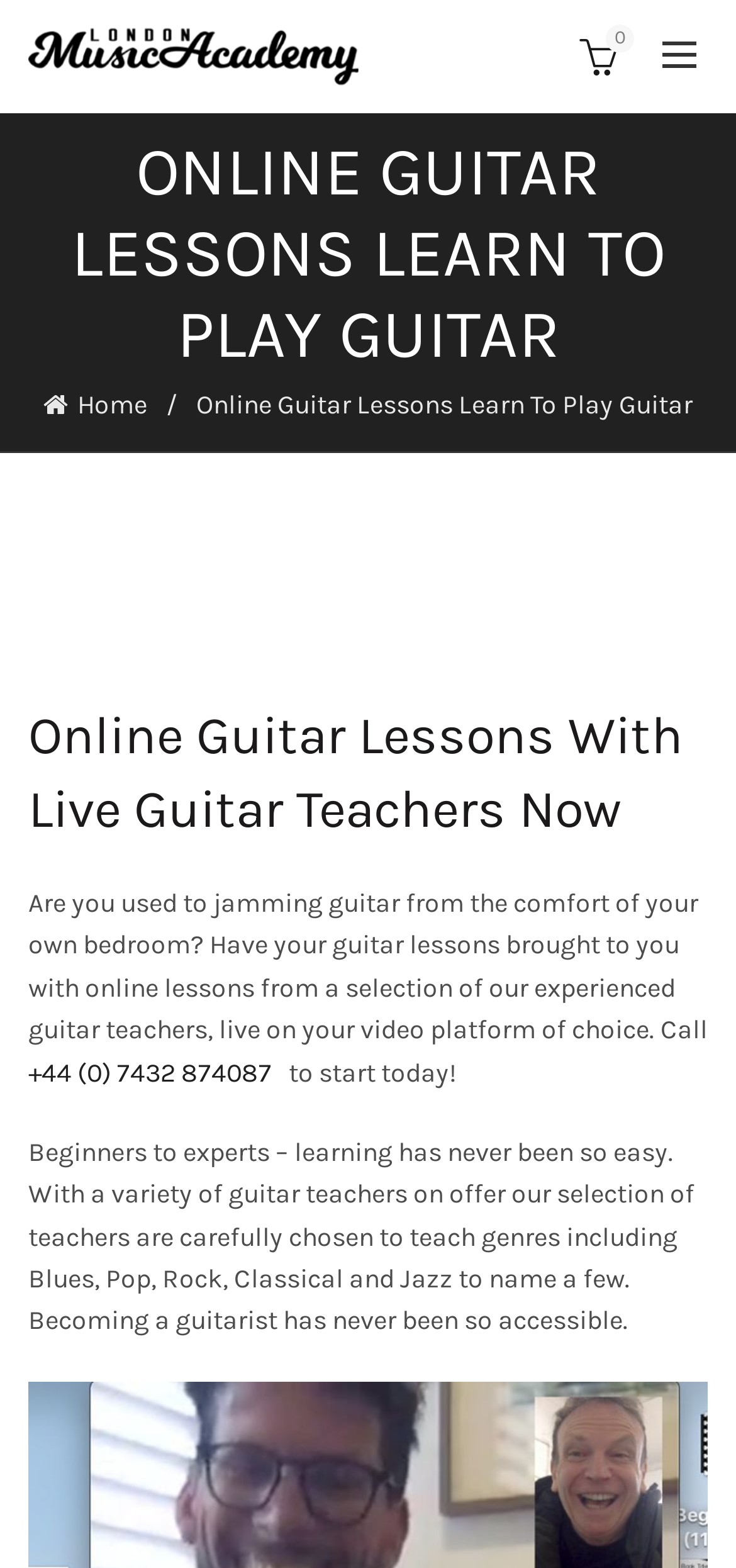Please locate the UI element described by "Home" and provide its bounding box coordinates.

None